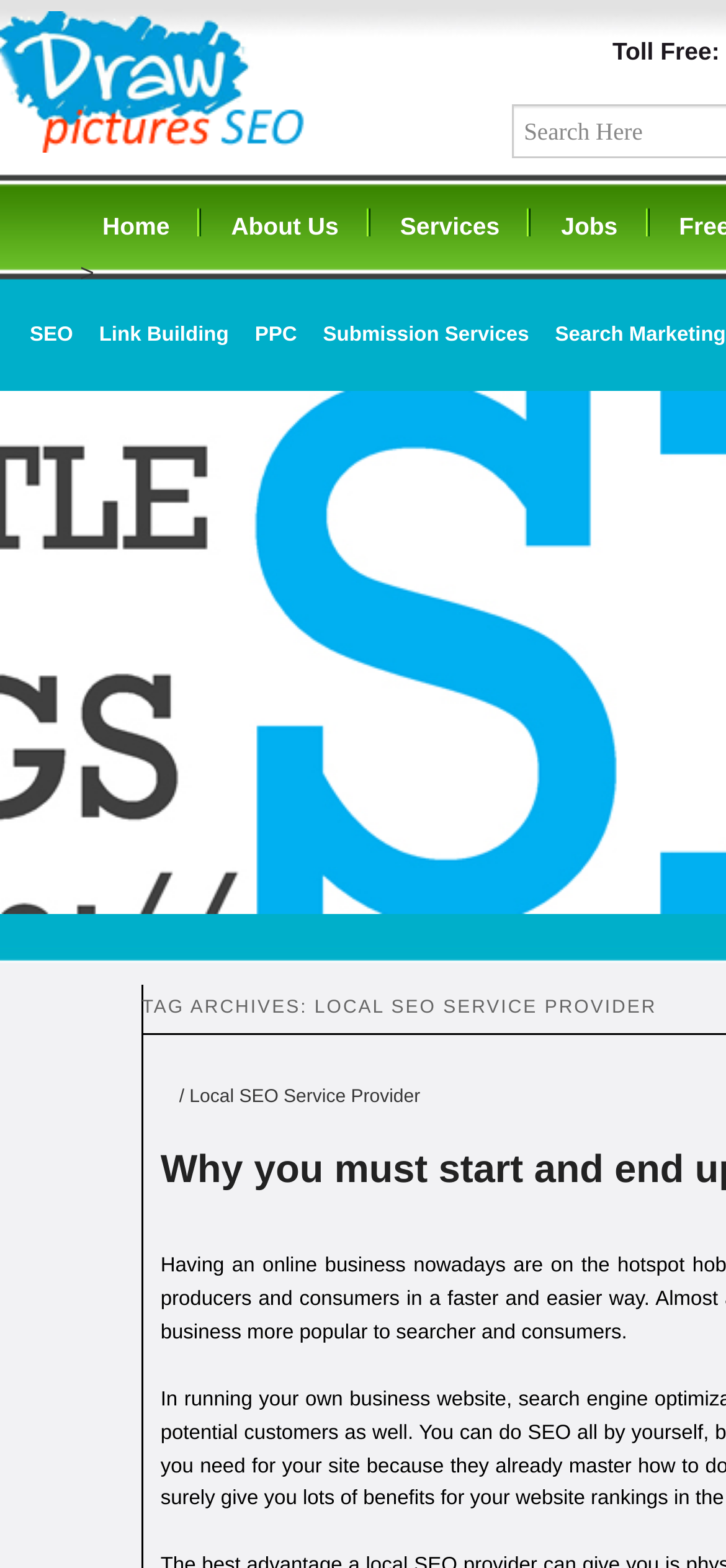Please locate the bounding box coordinates of the element's region that needs to be clicked to follow the instruction: "Go to the home page". The bounding box coordinates should be provided as four float numbers between 0 and 1, i.e., [left, top, right, bottom].

[0.11, 0.127, 0.262, 0.161]